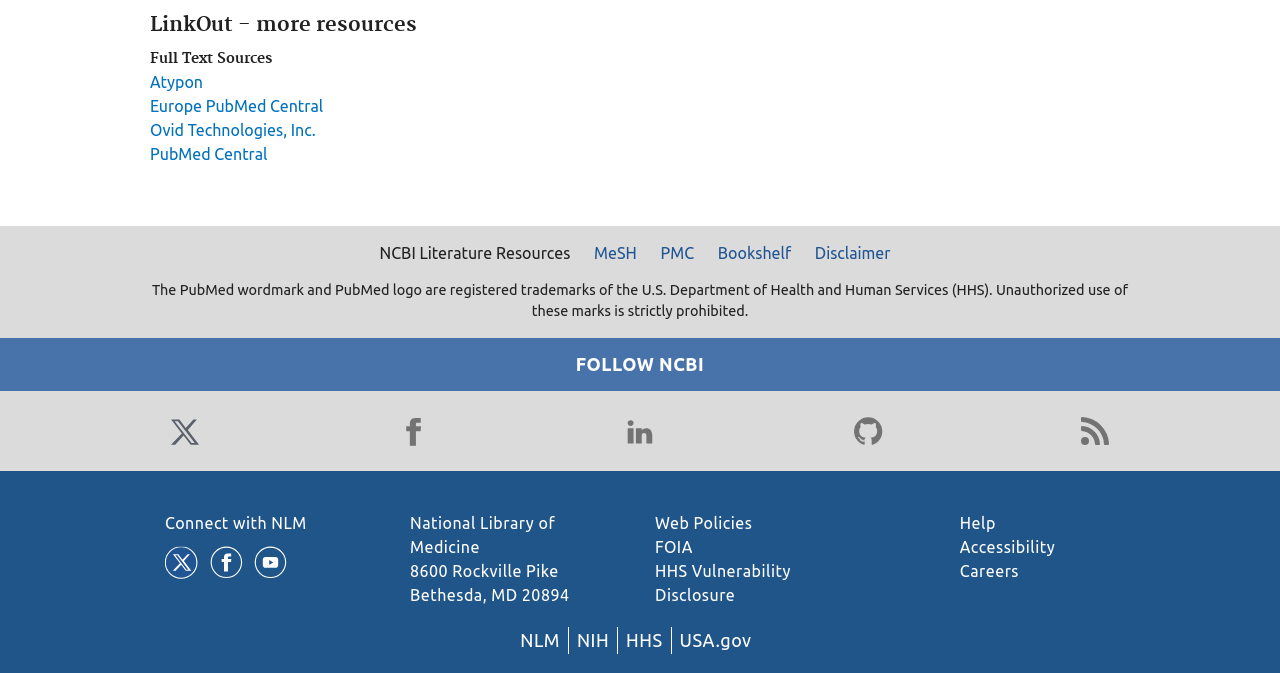Determine the bounding box coordinates of the clickable element necessary to fulfill the instruction: "Connect with NLM". Provide the coordinates as four float numbers within the 0 to 1 range, i.e., [left, top, right, bottom].

[0.129, 0.763, 0.24, 0.79]